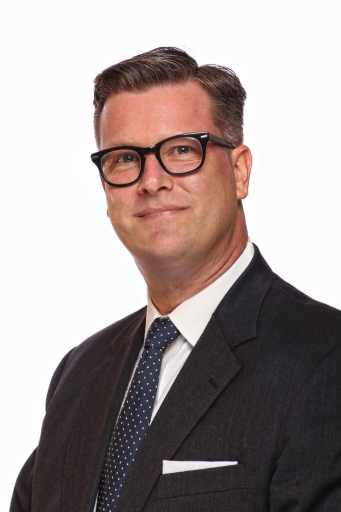Elaborate on the image with a comprehensive description.

The image features Lee Alan Lerner, a professional attorney associated with Schmidt & Lerner, LLC. He is seen wearing a dark suit and a white dress shirt, complemented by a dotted tie and stylish glasses. With a confident smile, he exudes professionalism and approachability, making him a reassuring presence in the legal field. As an expert in estate planning and probate, Mr. Lerner is dedicated to helping clients navigate complex legal landscapes while balancing their busy personal lives. His background and expertise, along with a personal touch, underscore his commitment to providing tailored legal solutions.